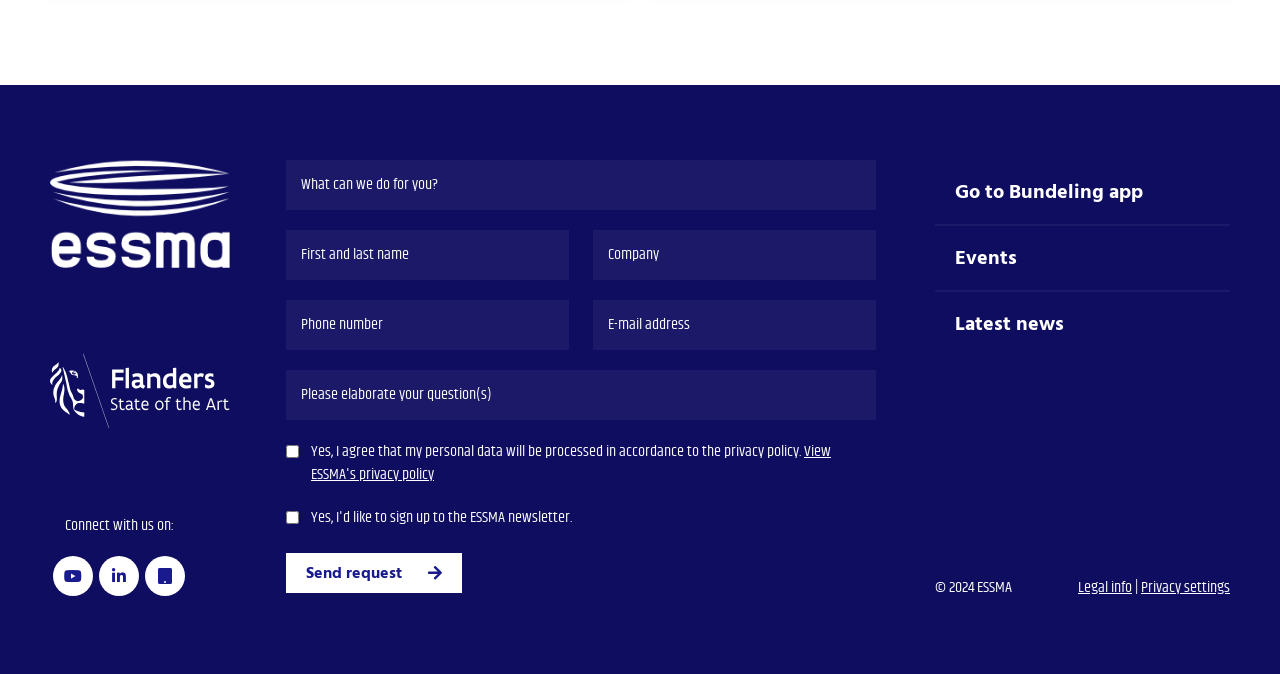Kindly determine the bounding box coordinates of the area that needs to be clicked to fulfill this instruction: "Go to the HOME page".

None